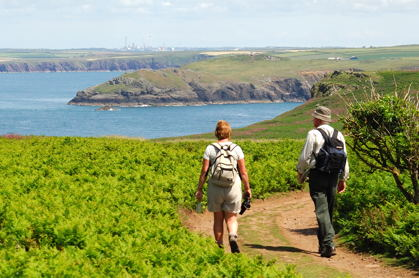What is the color of the foliage in the image? Using the information from the screenshot, answer with a single word or phrase.

Vibrant green